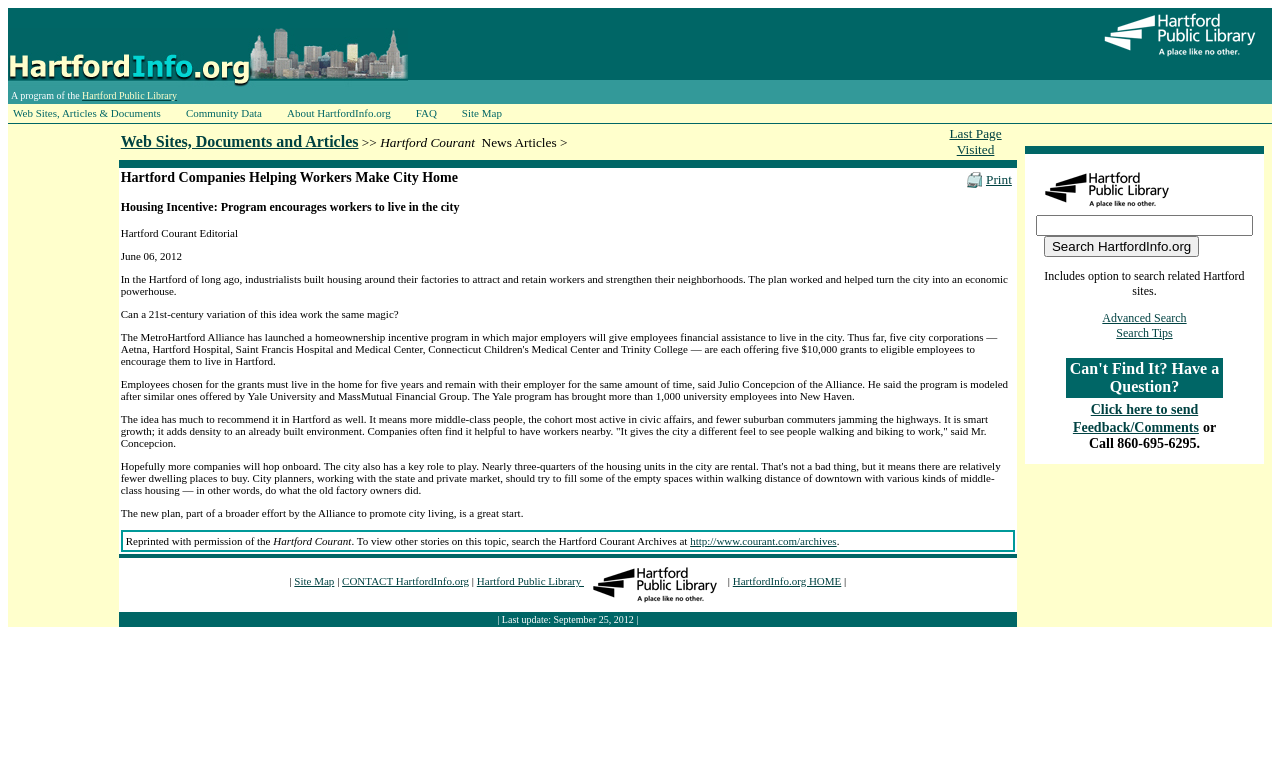Given the element description, predict the bounding box coordinates in the format (top-left x, top-left y, bottom-right x, bottom-right y). Make sure all values are between 0 and 1. Here is the element description: Site Map

[0.357, 0.134, 0.408, 0.155]